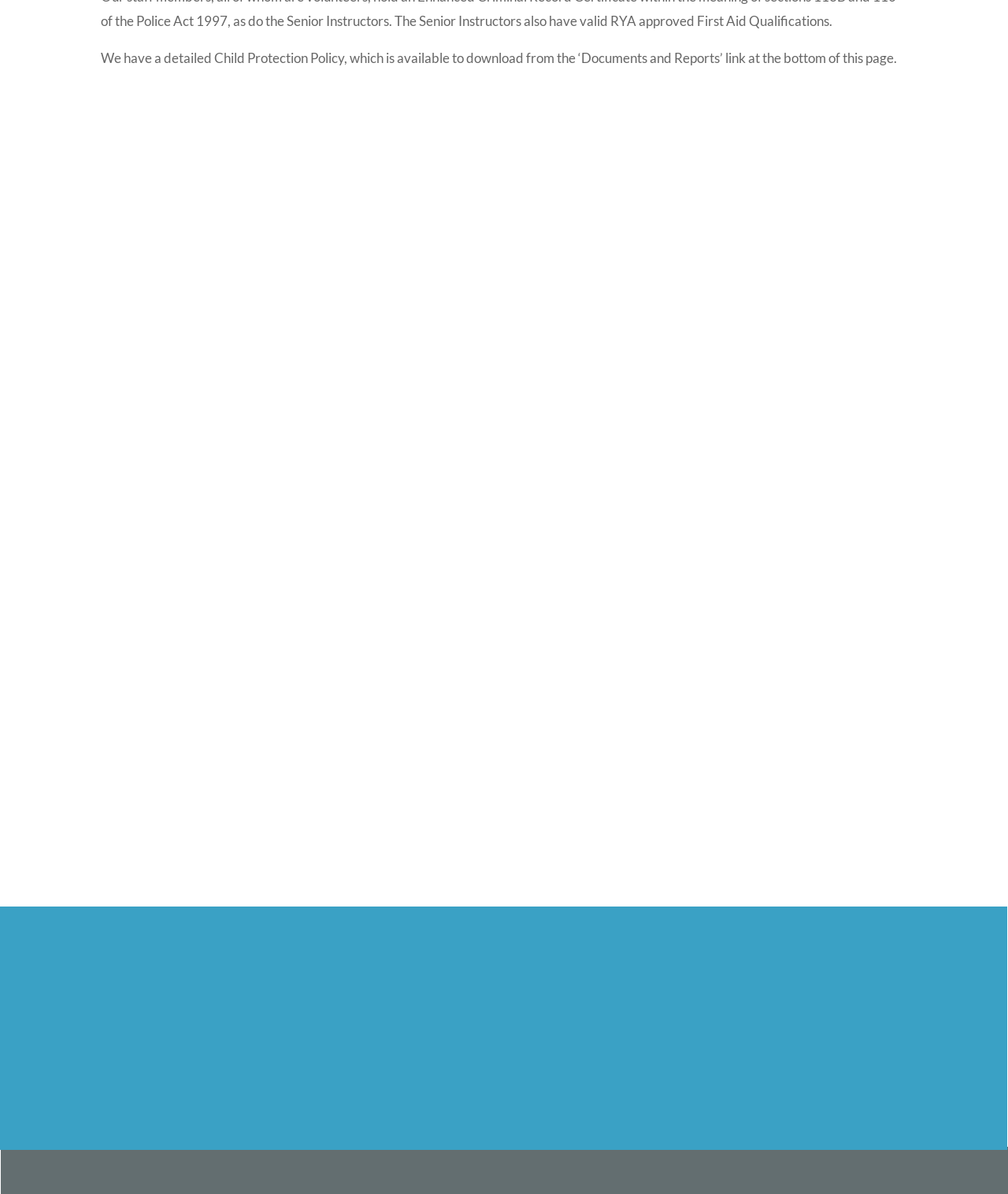Using the element description Follow us on Facebook, predict the bounding box coordinates for the UI element. Provide the coordinates in (top-left x, top-left y, bottom-right x, bottom-right y) format with values ranging from 0 to 1.

[0.31, 0.923, 0.438, 0.937]